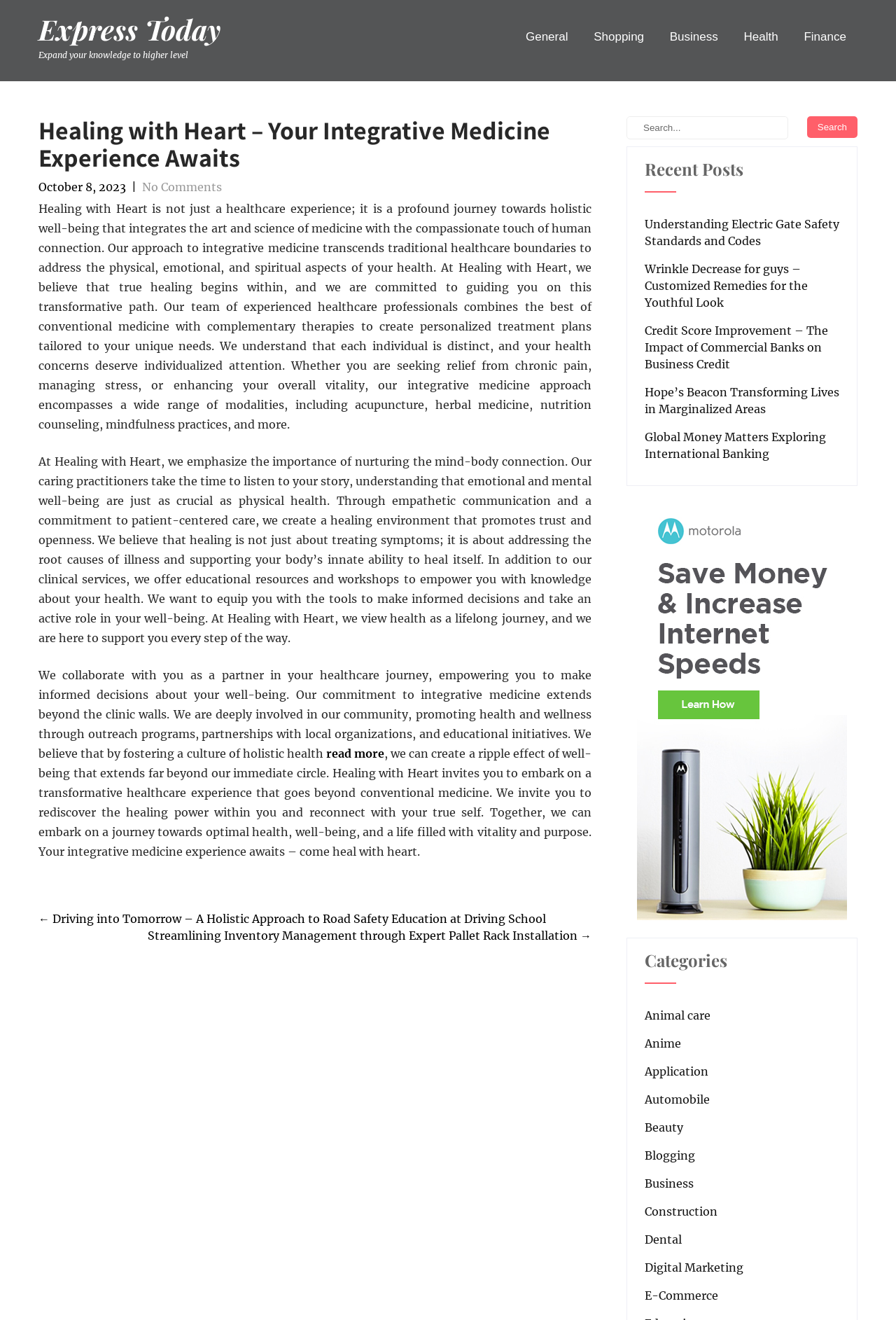Bounding box coordinates are specified in the format (top-left x, top-left y, bottom-right x, bottom-right y). All values are floating point numbers bounded between 0 and 1. Please provide the bounding box coordinate of the region this sentence describes: No Comments

[0.159, 0.136, 0.248, 0.147]